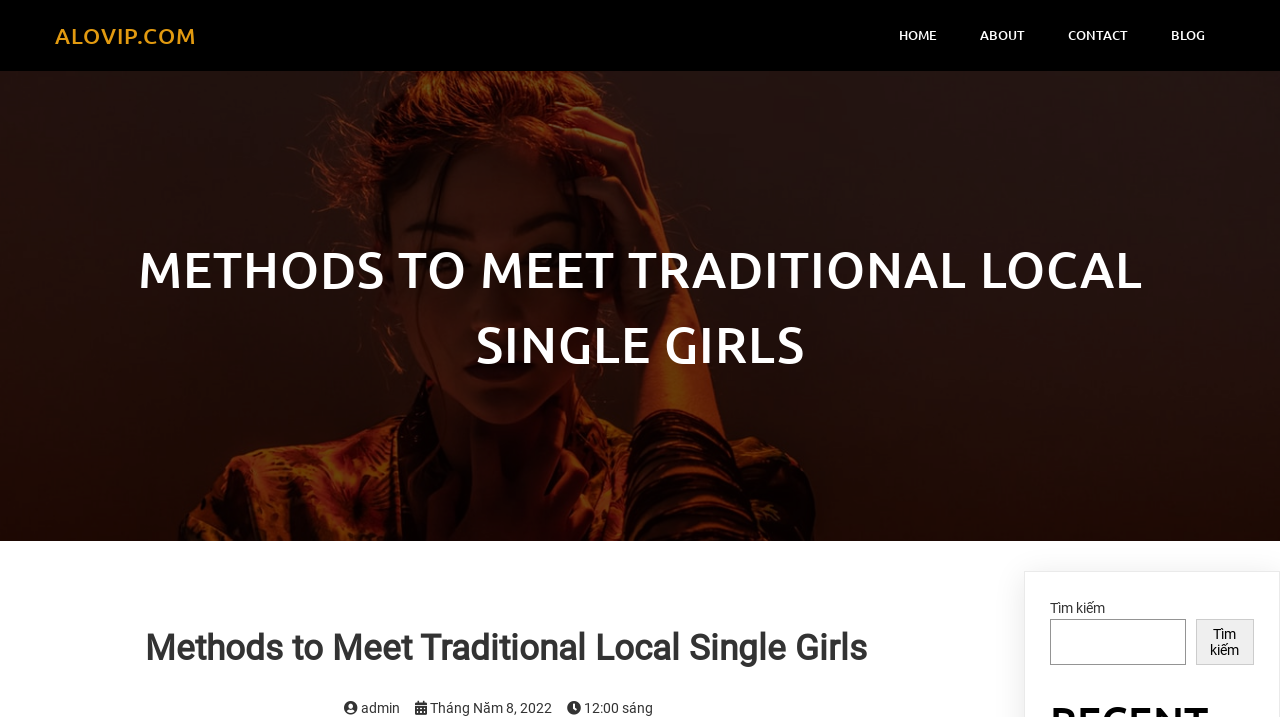Please provide the bounding box coordinates in the format (top-left x, top-left y, bottom-right x, bottom-right y). Remember, all values are floating point numbers between 0 and 1. What is the bounding box coordinate of the region described as: 12:00 sáng

[0.443, 0.976, 0.51, 0.998]